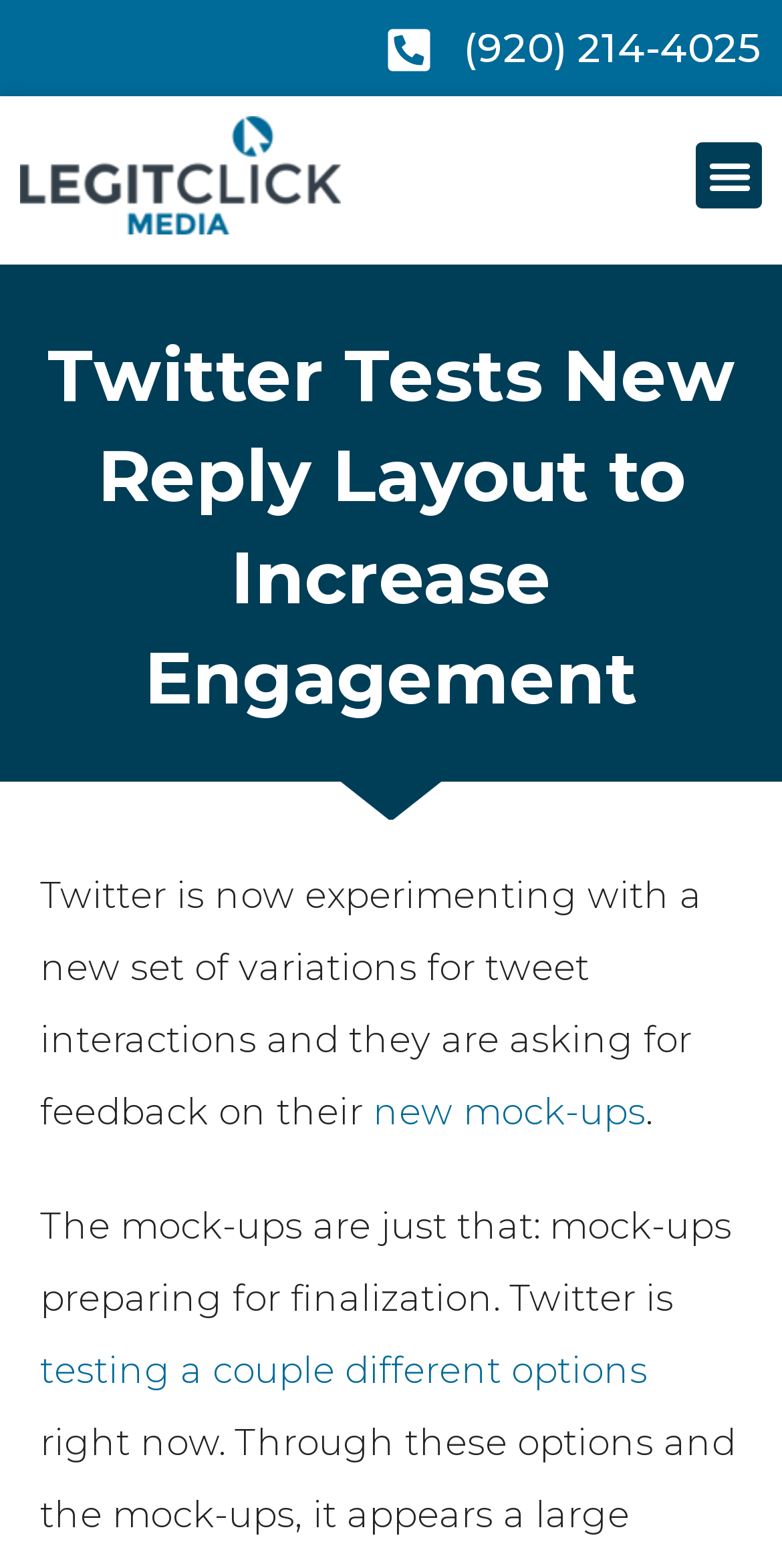Give a one-word or one-phrase response to the question: 
What is the current state of the menu toggle?

not expanded